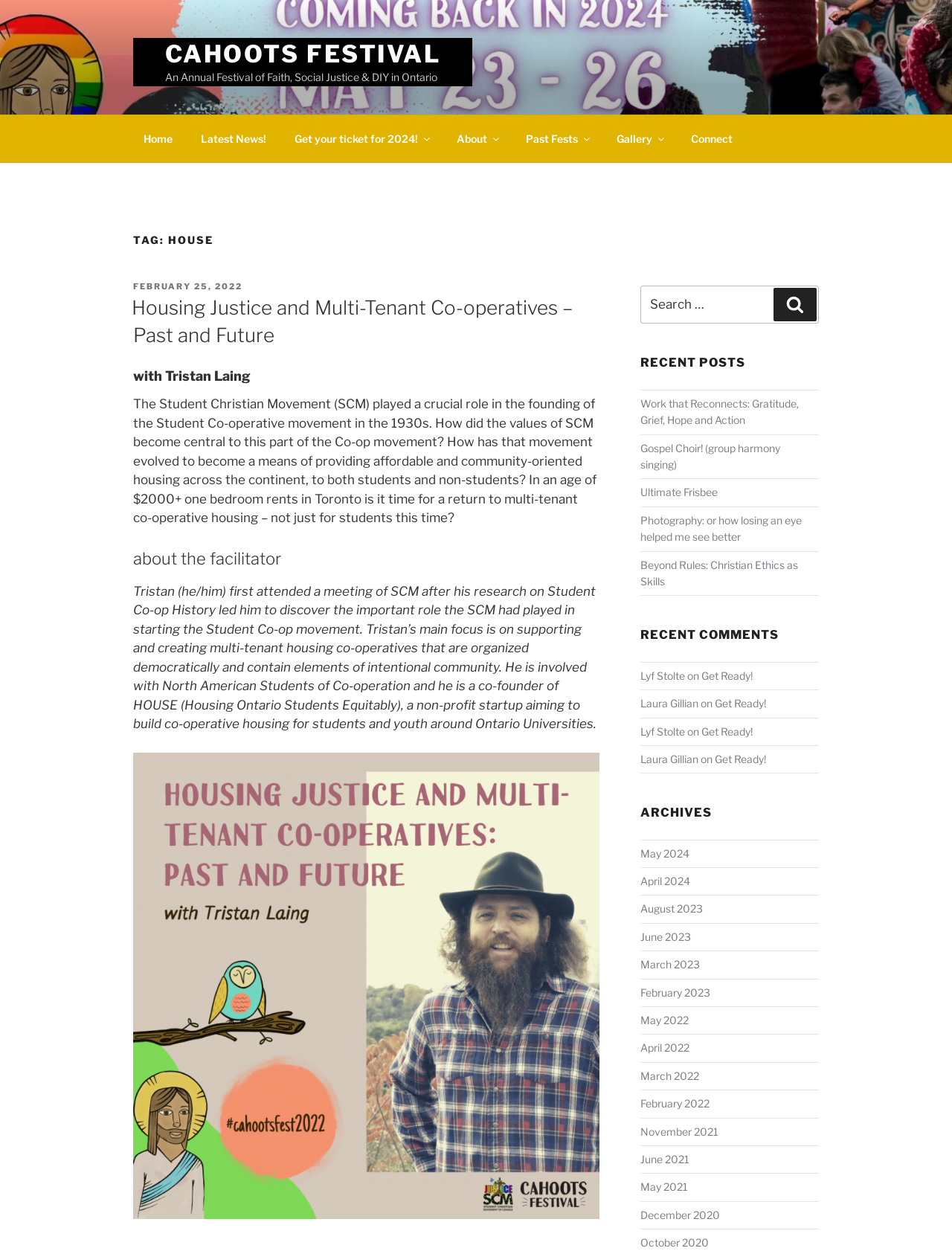Bounding box coordinates are specified in the format (top-left x, top-left y, bottom-right x, bottom-right y). All values are floating point numbers bounded between 0 and 1. Please provide the bounding box coordinate of the region this sentence describes: Gospel Choir! (group harmony singing)

[0.673, 0.353, 0.82, 0.376]